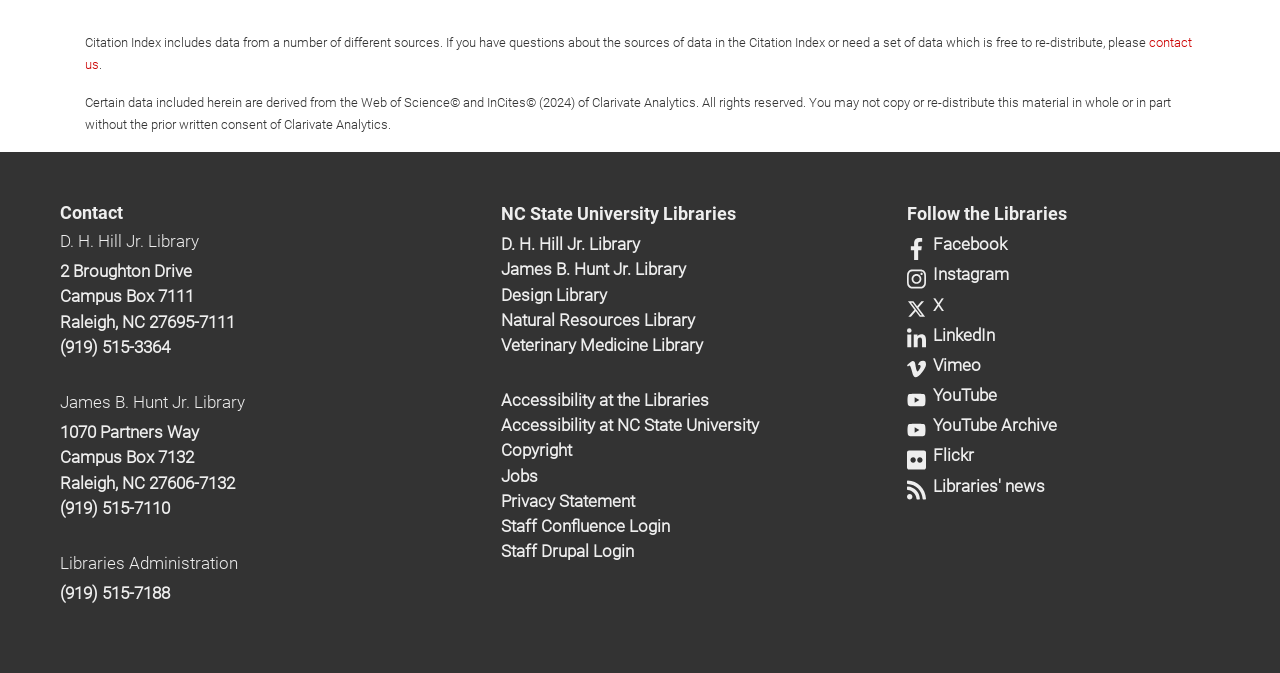Given the content of the image, can you provide a detailed answer to the question?
How many libraries are listed under 'branch libraries navigation'?

I counted the number of links under the navigation element 'branch libraries navigation' and found 5 links: 'D. H. Hill Jr. Library', 'James B. Hunt Jr. Library', 'Design Library', 'Natural Resources Library', and 'Veterinary Medicine Library'.